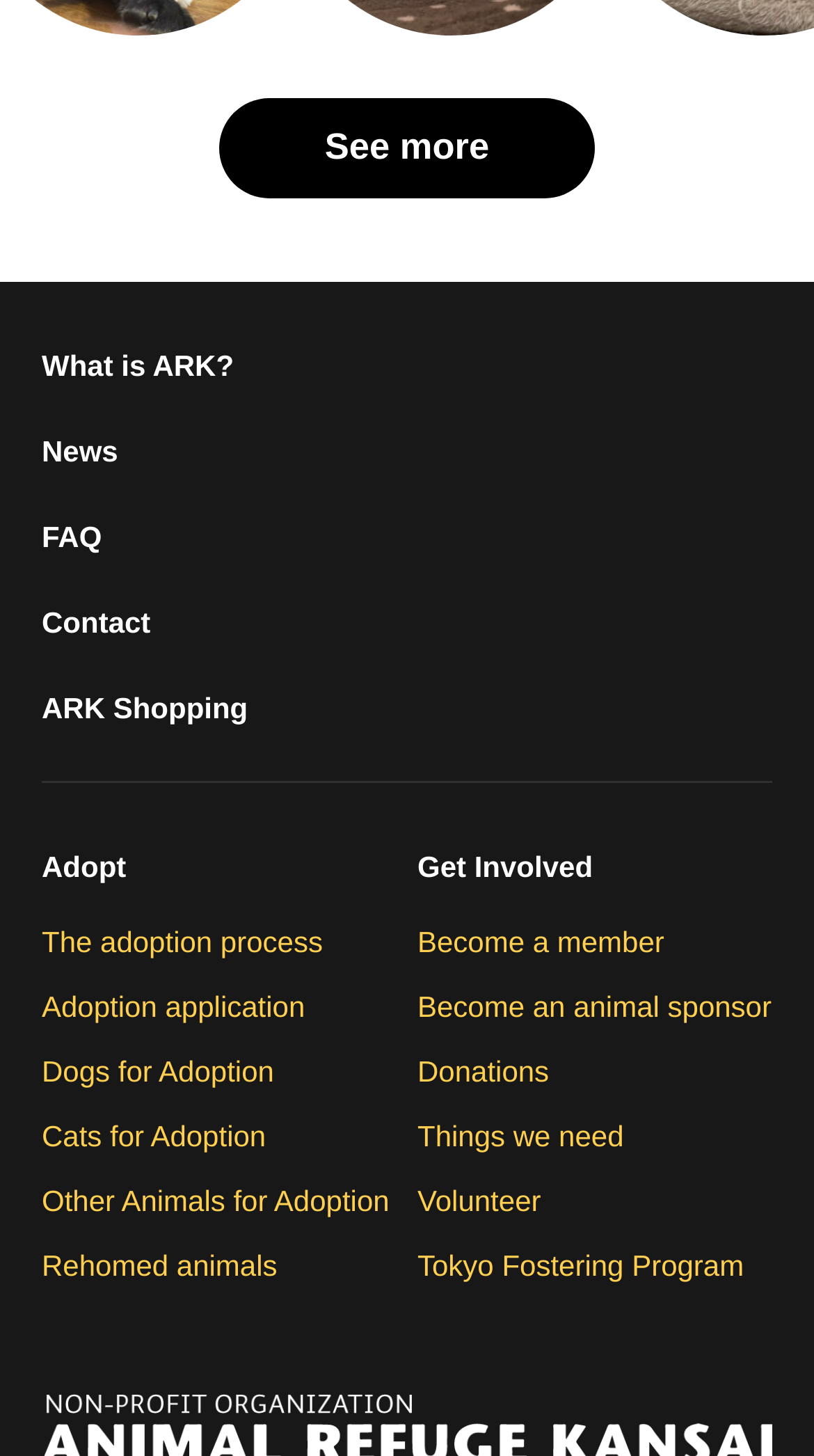Given the description: "Become an animal sponsor", determine the bounding box coordinates of the UI element. The coordinates should be formatted as four float numbers between 0 and 1, [left, top, right, bottom].

[0.513, 0.679, 0.948, 0.702]